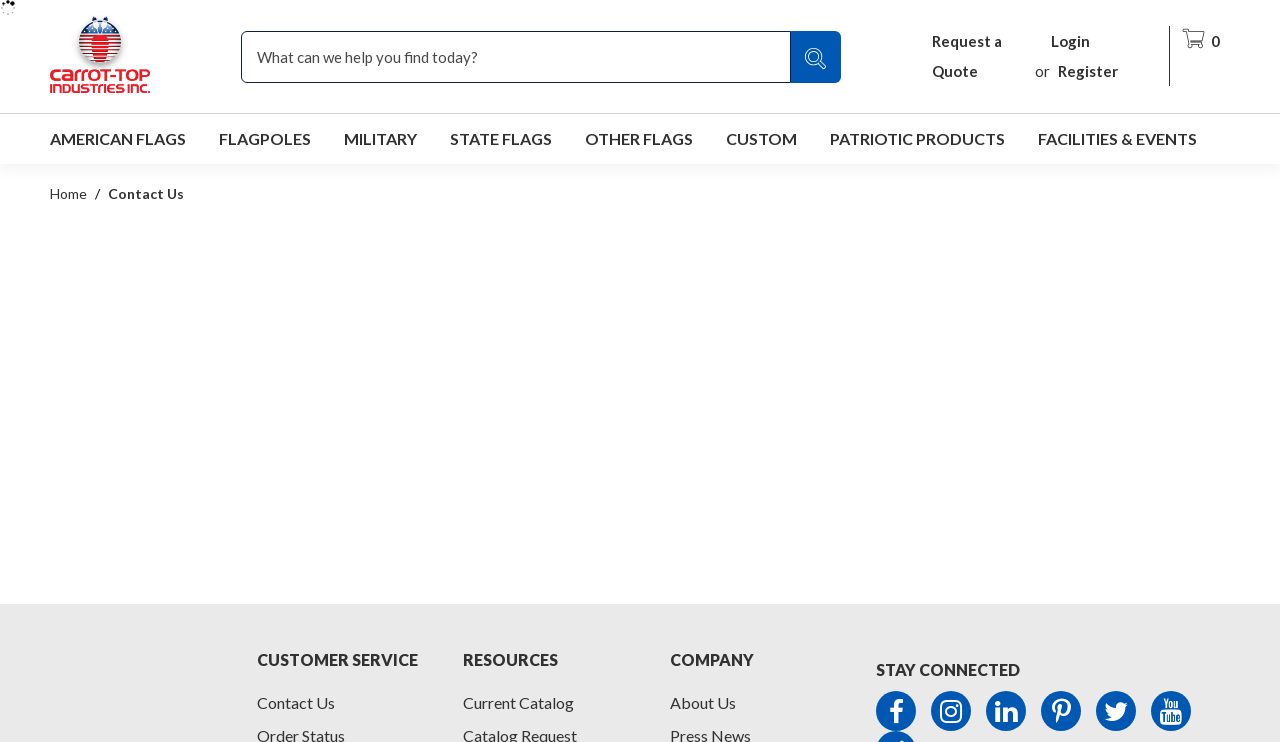Given the description of the UI element: "FACILITIES & EVENTS", predict the bounding box coordinates in the form of [left, top, right, bottom], with each value being a float between 0 and 1.

[0.811, 0.096, 0.935, 0.163]